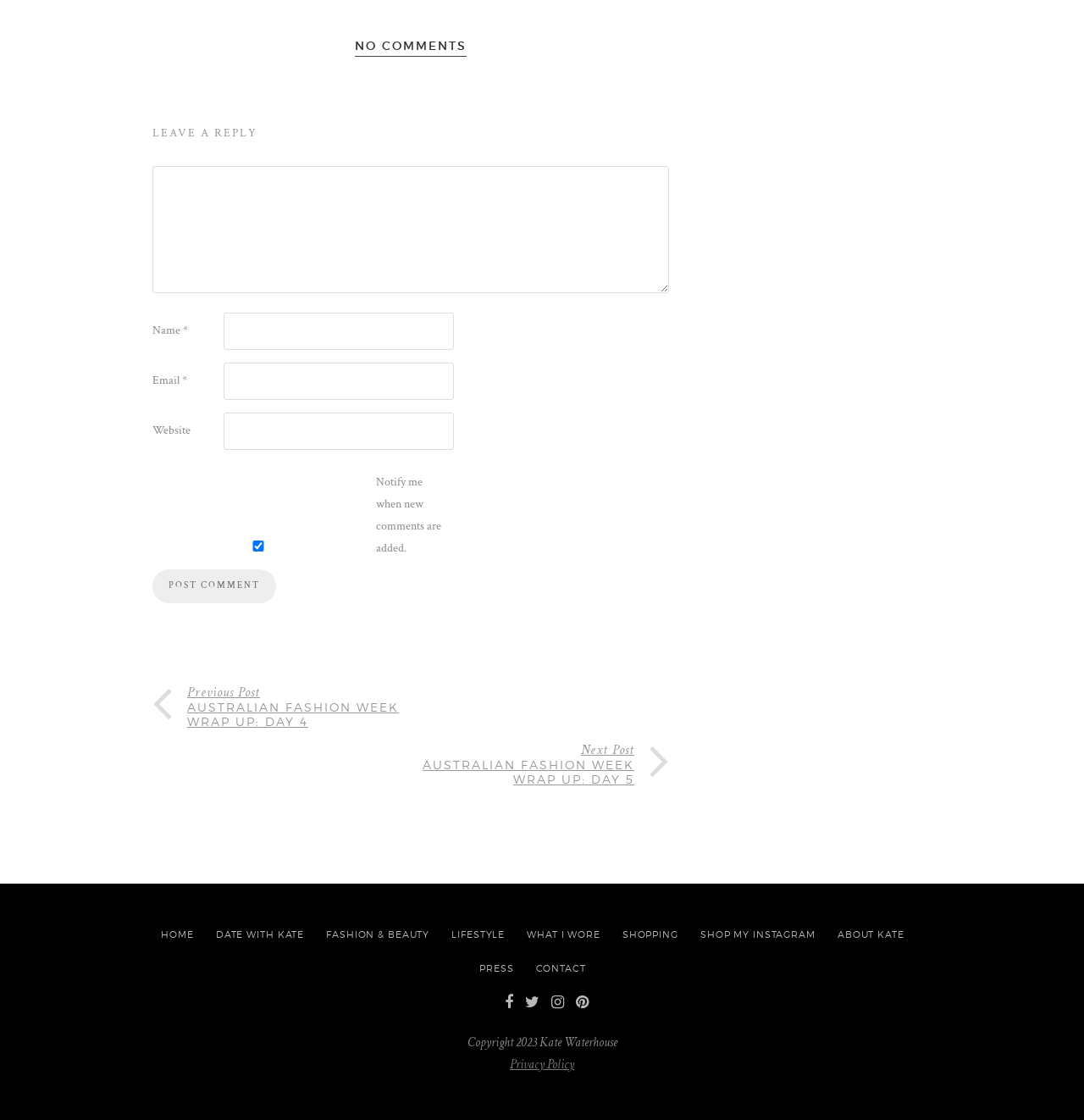Please give the bounding box coordinates of the area that should be clicked to fulfill the following instruction: "Visit the home page". The coordinates should be in the format of four float numbers from 0 to 1, i.e., [left, top, right, bottom].

[0.149, 0.819, 0.179, 0.849]